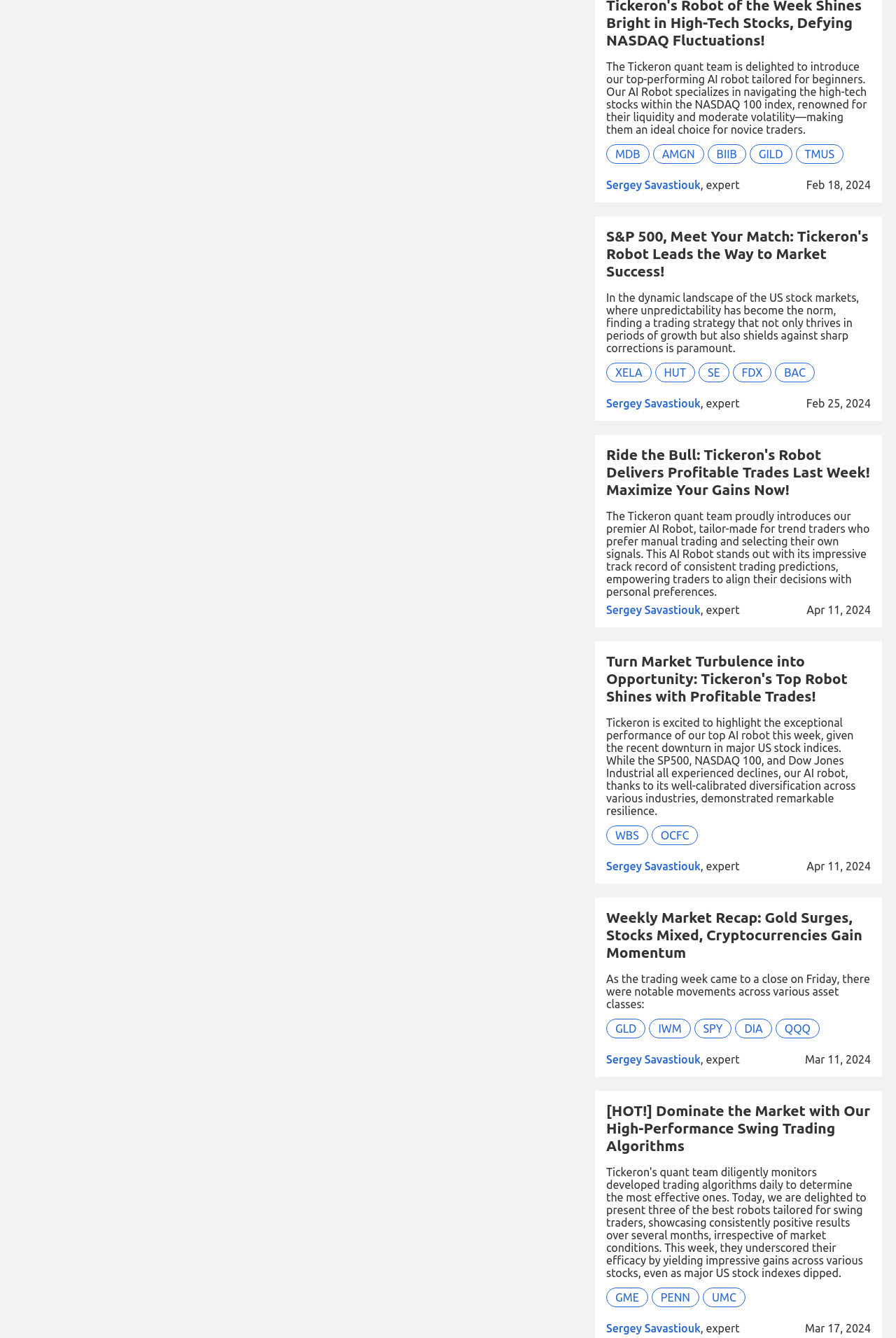Give a one-word or phrase response to the following question: What is the title of the article that mentions the S&P 500?

S&P 500, Meet Your Match: Tickeron's Robot Leads the Way to Market Success!